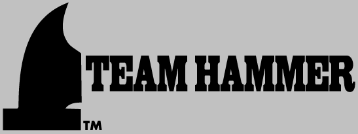Generate a comprehensive description of the image.

The image features the logo of Team Hammer, Inc., which prominently displays a stylized hammer alongside the bold text "TEAM HAMMER." The logo is designed in striking black against a light grey background, conveying strength and resilience, attributes associated with the racing team. Team Hammer is known for its involvement in various motorcycle racing events, particularly in the Formula Xtreme series, showcasing their competitive spirit and performance excellence on the track. This logo represents the team's dedication to high-quality racing and their commitment to achieving victory.